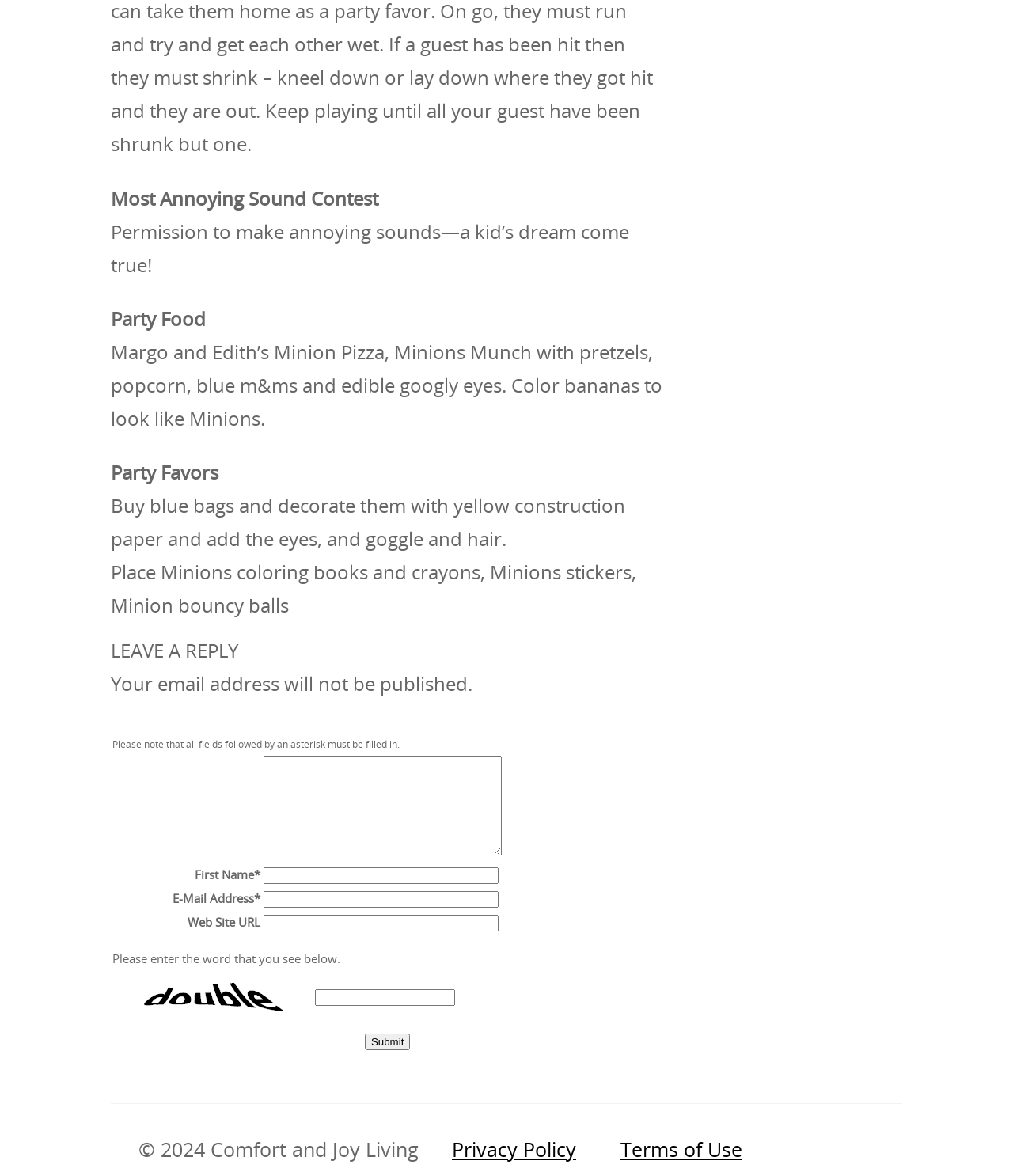Determine the bounding box coordinates of the clickable area required to perform the following instruction: "Submit". The coordinates should be represented as four float numbers between 0 and 1: [left, top, right, bottom].

[0.36, 0.879, 0.405, 0.893]